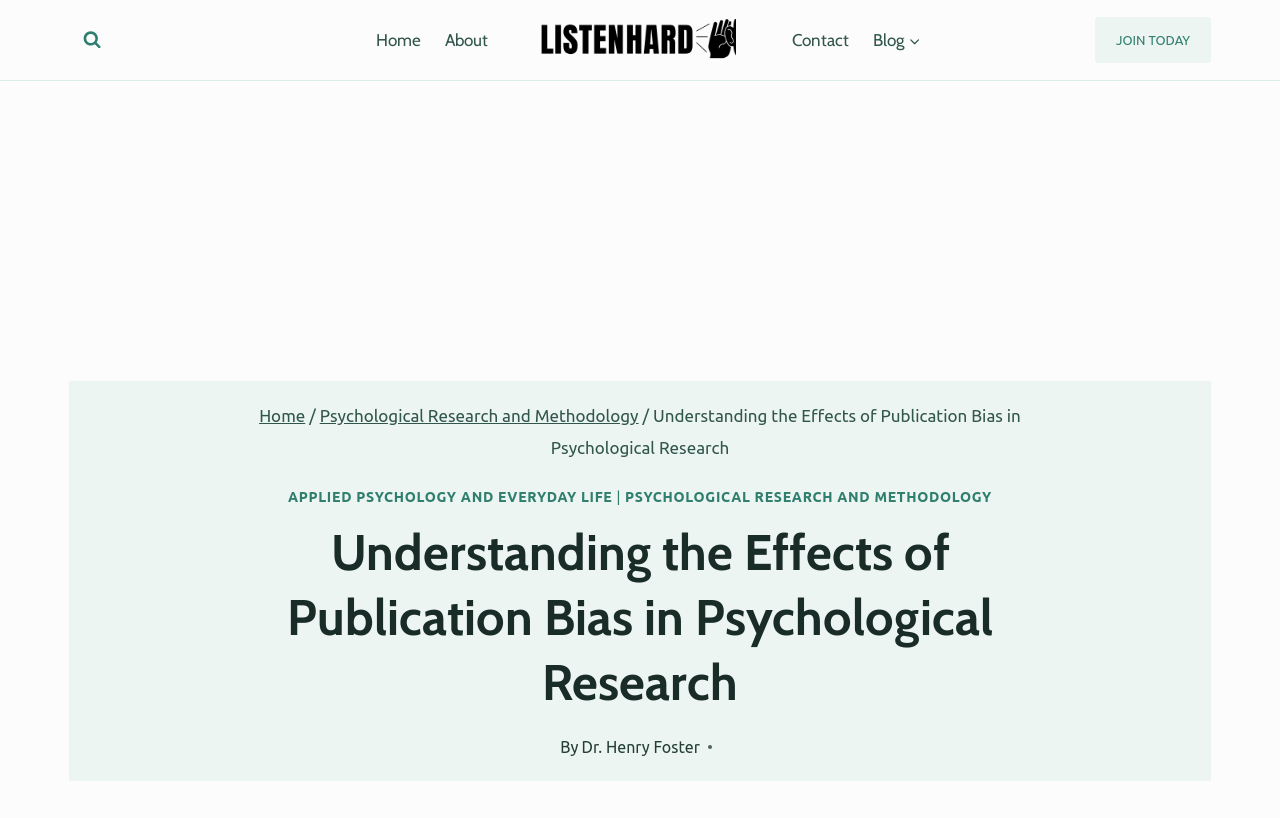Using the information in the image, could you please answer the following question in detail:
What is the topic of the current page?

I inferred the topic of the current page by analyzing the text elements on the page, particularly the heading element with the text 'Understanding the Effects of Publication Bias in Psychological Research', which suggests that the page is about publication bias in psychological research.